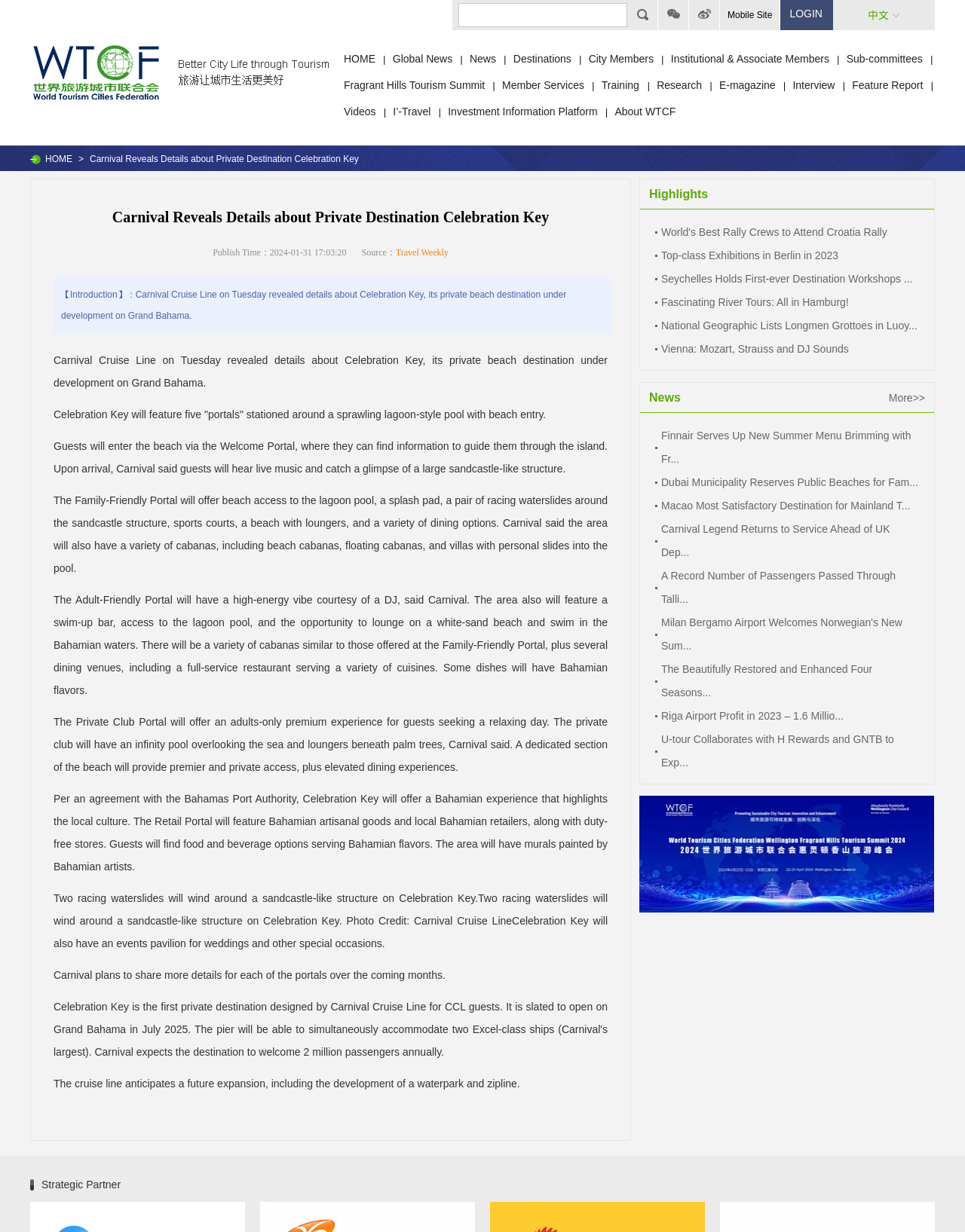Can you find and generate the webpage's heading?

Carnival Reveals Details about Private Destination Celebration Key